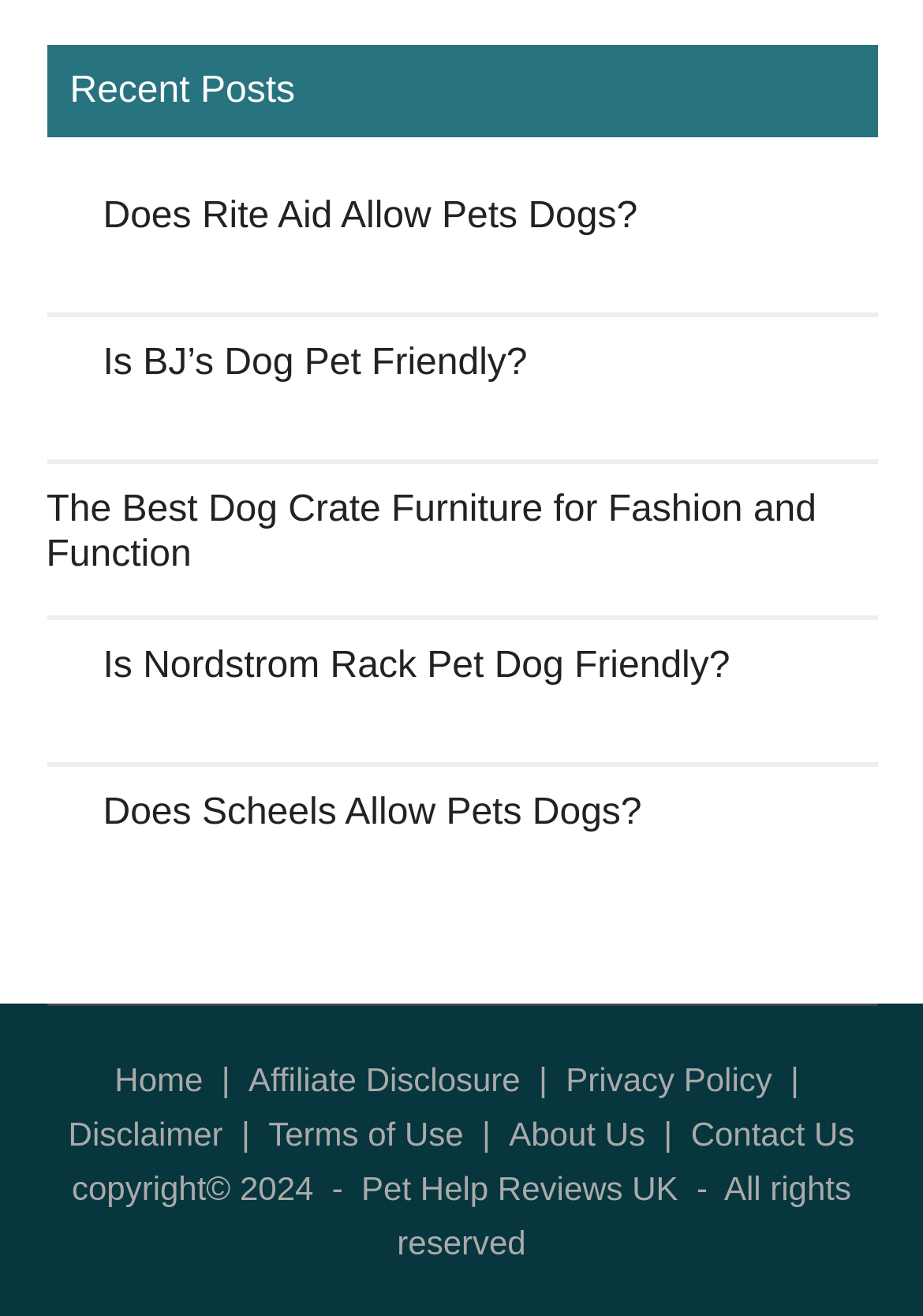What is the purpose of the links at the bottom of the webpage?
Please elaborate on the answer to the question with detailed information.

The links at the bottom of the webpage, such as 'Home', 'Affiliate Disclosure', 'Privacy Policy', and others, seem to be for navigation and providing additional information about the website. They are not part of the main content and are separated from the articles.